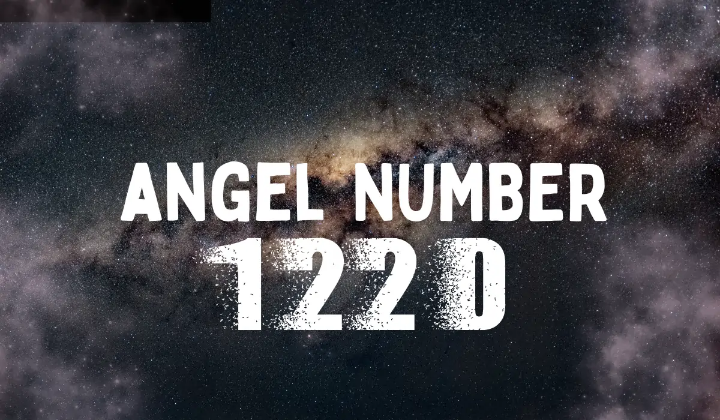From the details in the image, provide a thorough response to the question: What is the theme of the image?

The image's theme is spiritual insight and connection, as evident from the celestial background, which enhances the idea of exploring the meanings and symbolism of Angel Number 1220, guiding individuals through various aspects of their lives.